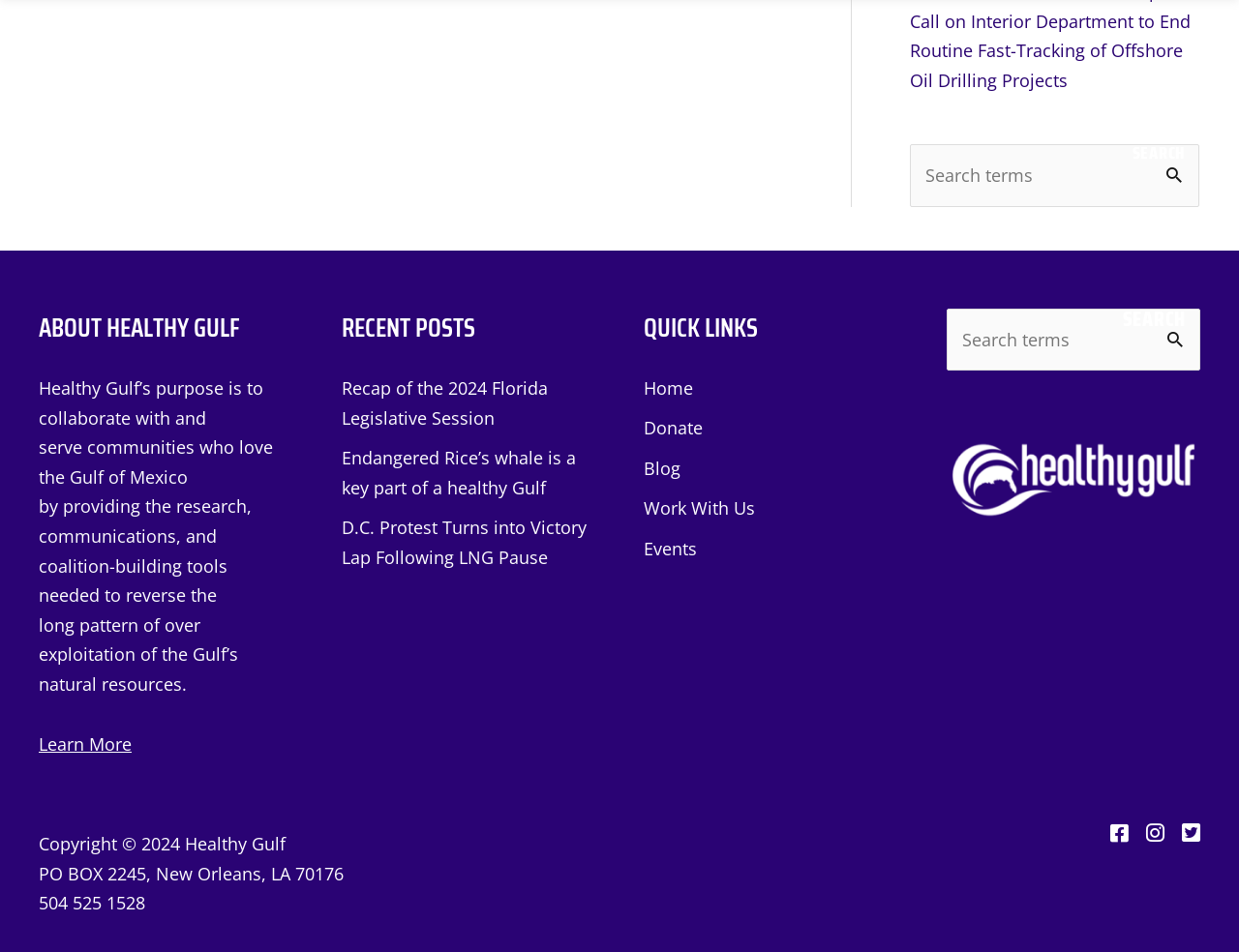Locate the bounding box coordinates of the clickable area to execute the instruction: "Search for something". Provide the coordinates as four float numbers between 0 and 1, represented as [left, top, right, bottom].

[0.734, 0.151, 0.968, 0.217]